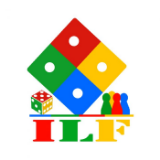What is the acronym displayed below the diamond?
Offer a detailed and exhaustive answer to the question.

The acronym 'ILF' is prominently displayed in bold, vibrant colors below the diamond shape in the emblem of the International Ludo Federation (ILF).